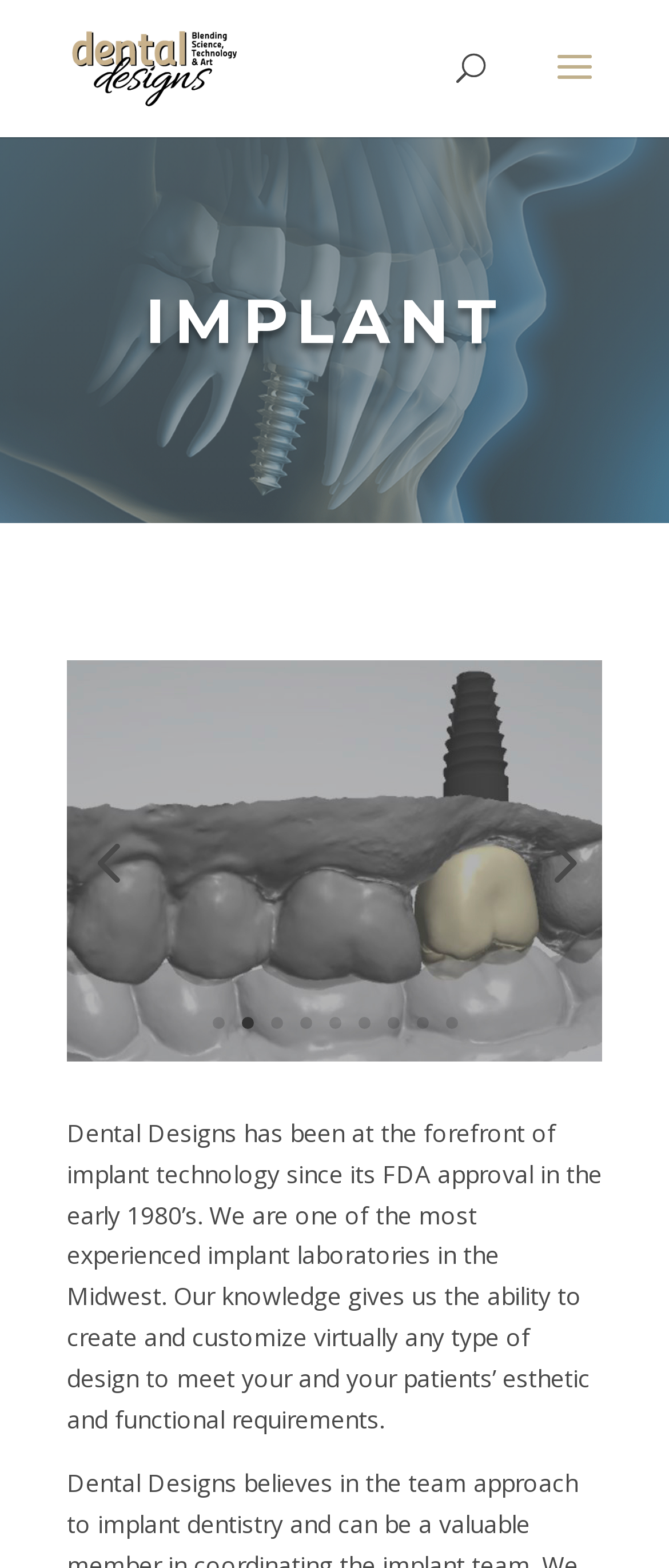How many links are there below the 'IMPLANT' heading?
Please provide a single word or phrase as the answer based on the screenshot.

9